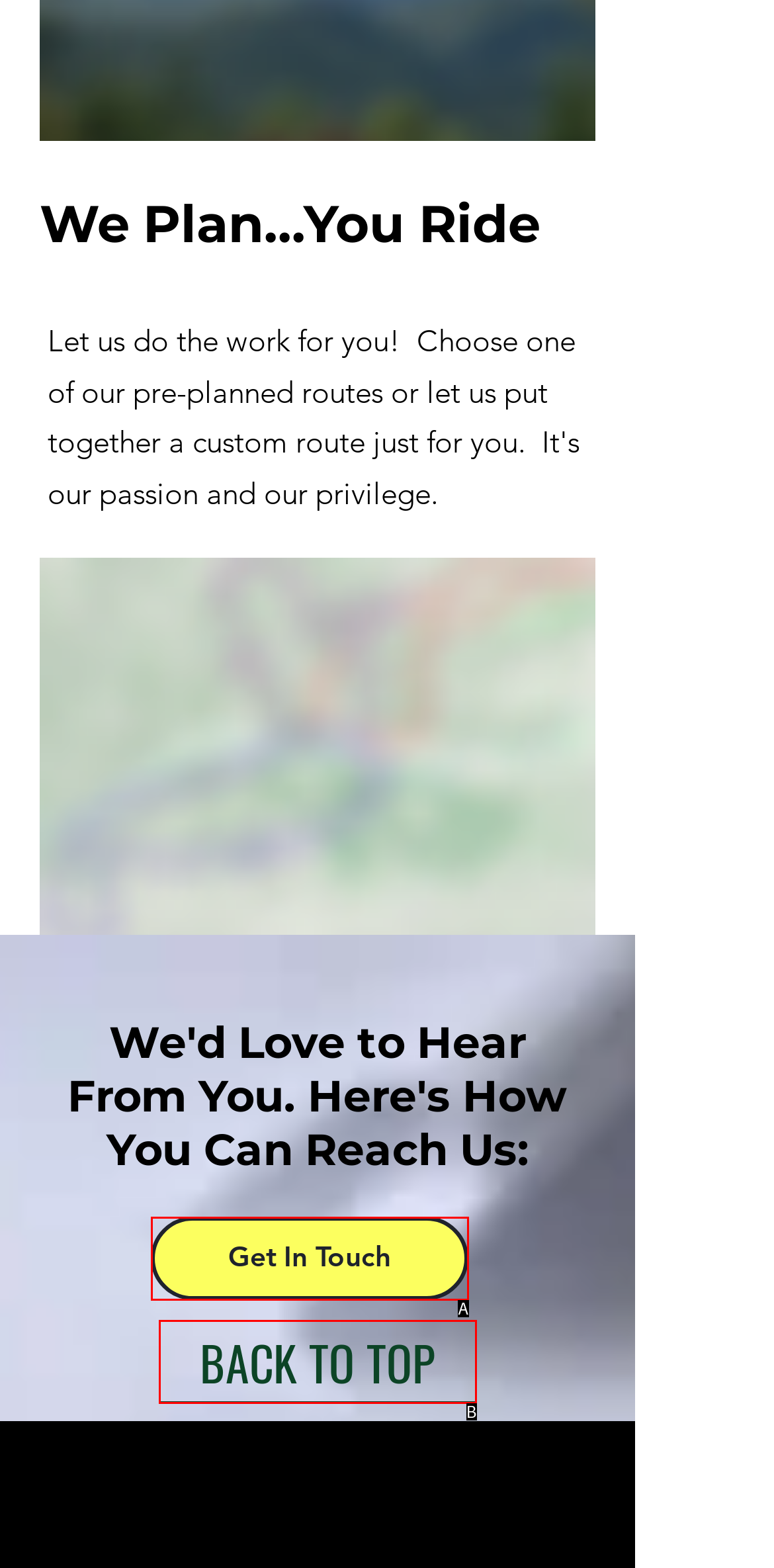Identify the option that corresponds to the given description: BACK TO TOP. Reply with the letter of the chosen option directly.

B